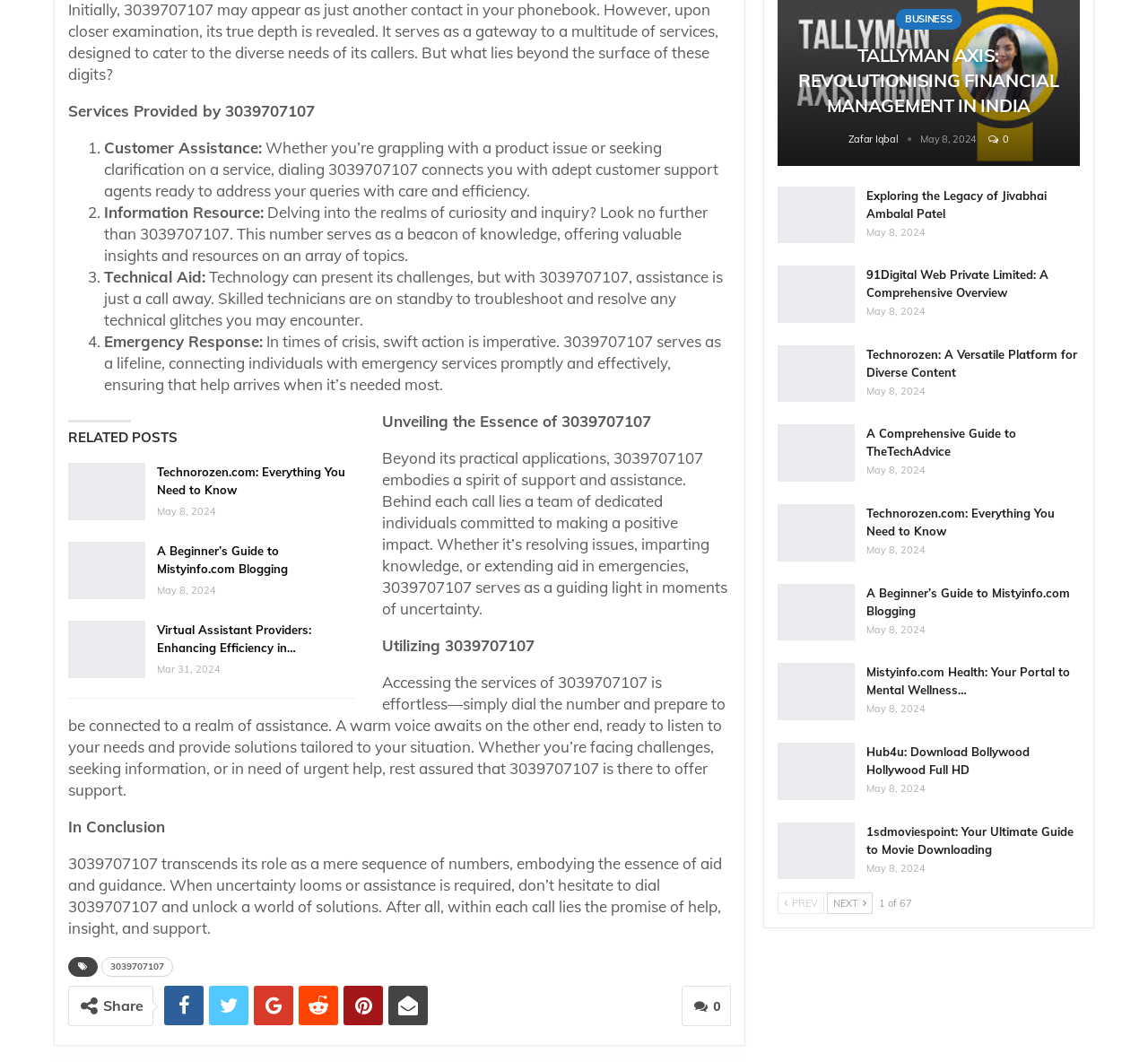What services are provided by 3039707107?
Using the information from the image, give a concise answer in one word or a short phrase.

Customer Assistance, Information Resource, Technical Aid, Emergency Response